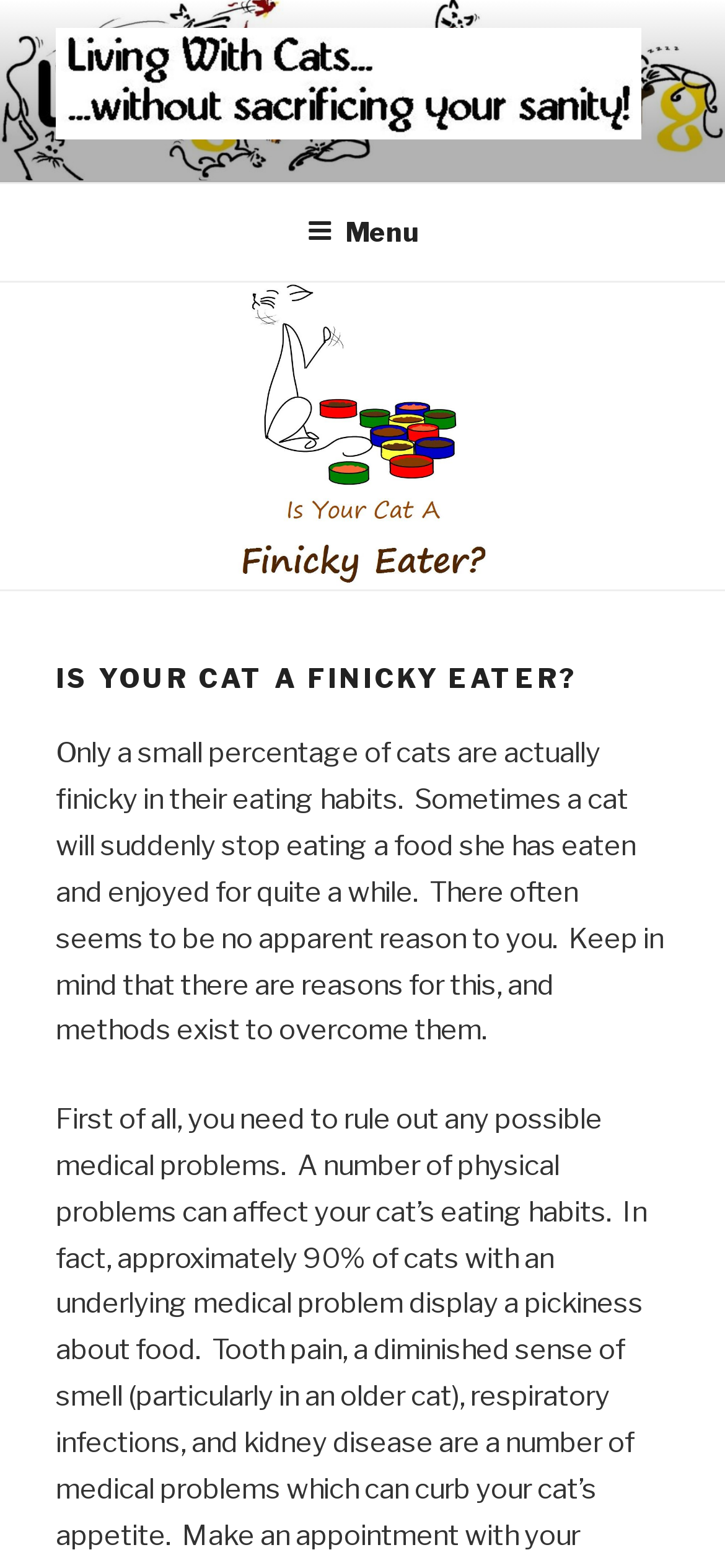Extract the bounding box coordinates for the UI element described by the text: "Living With Cats". The coordinates should be in the form of [left, top, right, bottom] with values between 0 and 1.

[0.077, 0.099, 0.733, 0.133]